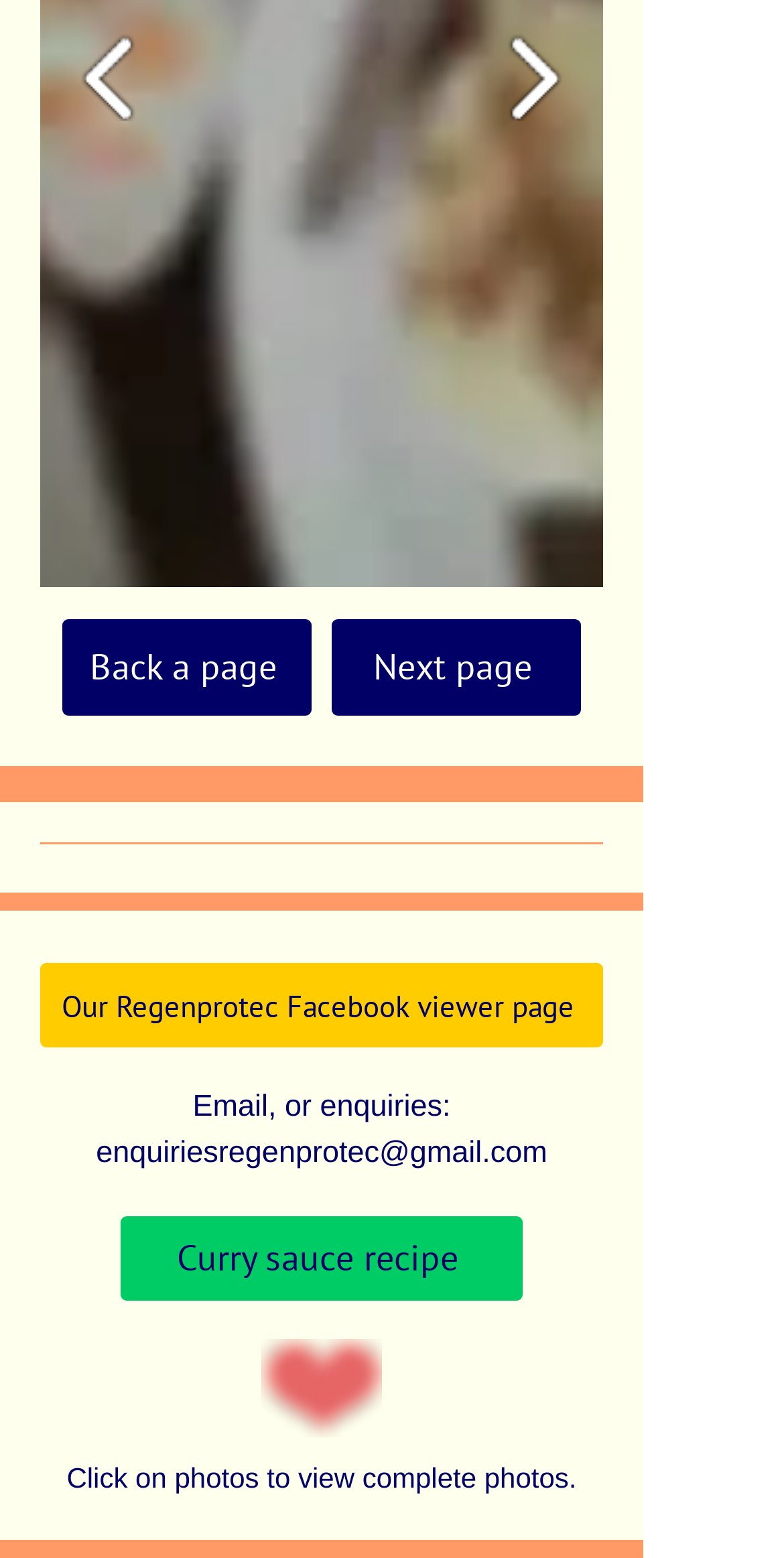Please find the bounding box for the following UI element description. Provide the coordinates in (top-left x, top-left y, bottom-right x, bottom-right y) format, with values between 0 and 1: Back a page

[0.079, 0.397, 0.397, 0.459]